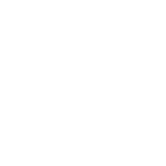Describe all elements and aspects of the image.

The image showcases a vintage knitting pattern book cover titled "Knit Crochet Hairpin Lace Patterns." This item is part of a collection that features various knitting and crochet patterns. The book is categorized under vintage items, which are known for their unique and distinct styles, often accompanied by slight imperfections typical of older products. The overall aesthetic highlights the craftsmanship associated with knitting and crochet, appealing to enthusiasts and collectors alike. This particular item, along with similar products, is available for purchase, making it a valuable addition for anyone interested in vintage crafting patterns.